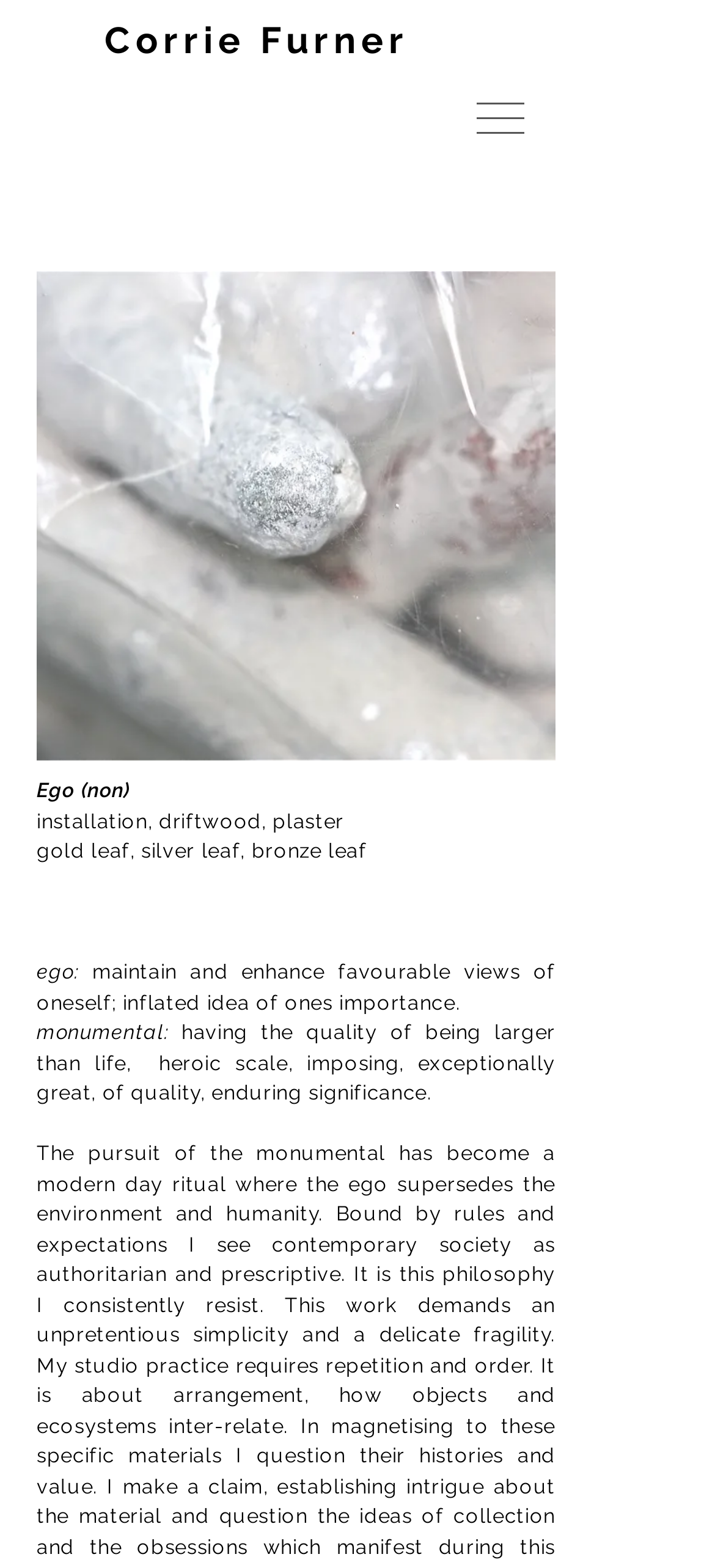What is the name of the artist?
Offer a detailed and exhaustive answer to the question.

The name of the artist can be found in the heading element at the top of the webpage, which reads 'Corrie Furner'. This is also the text of the link element inside the heading.